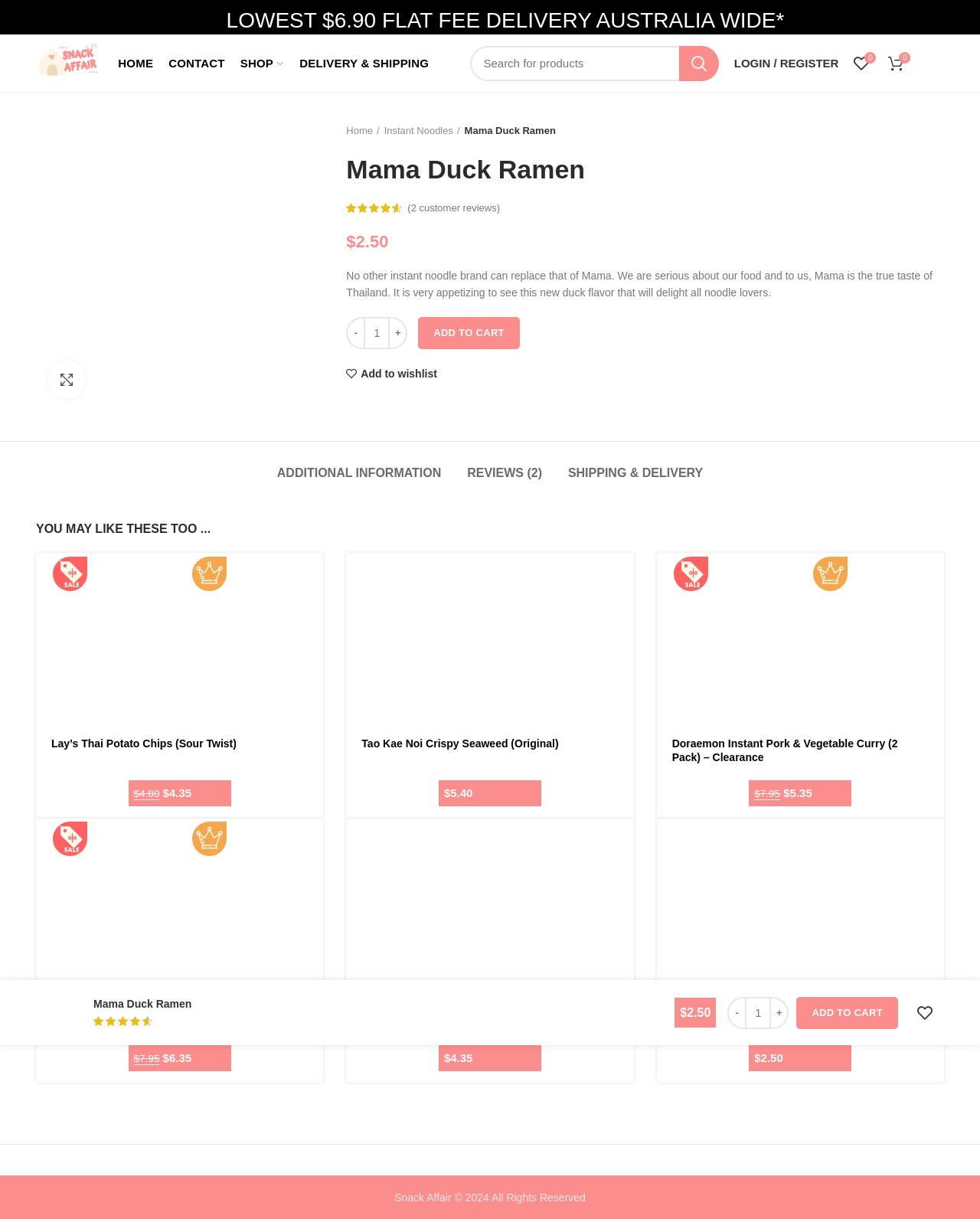Based on the visual content of the image, answer the question thoroughly: What is the lowest flat fee delivery in Australia?

The lowest flat fee delivery in Australia is $6.90, as indicated by the StaticText element 'LOWEST $6.90 FLAT FEE DELIVERY AUSTRALIA WIDE*' at the top of the webpage.